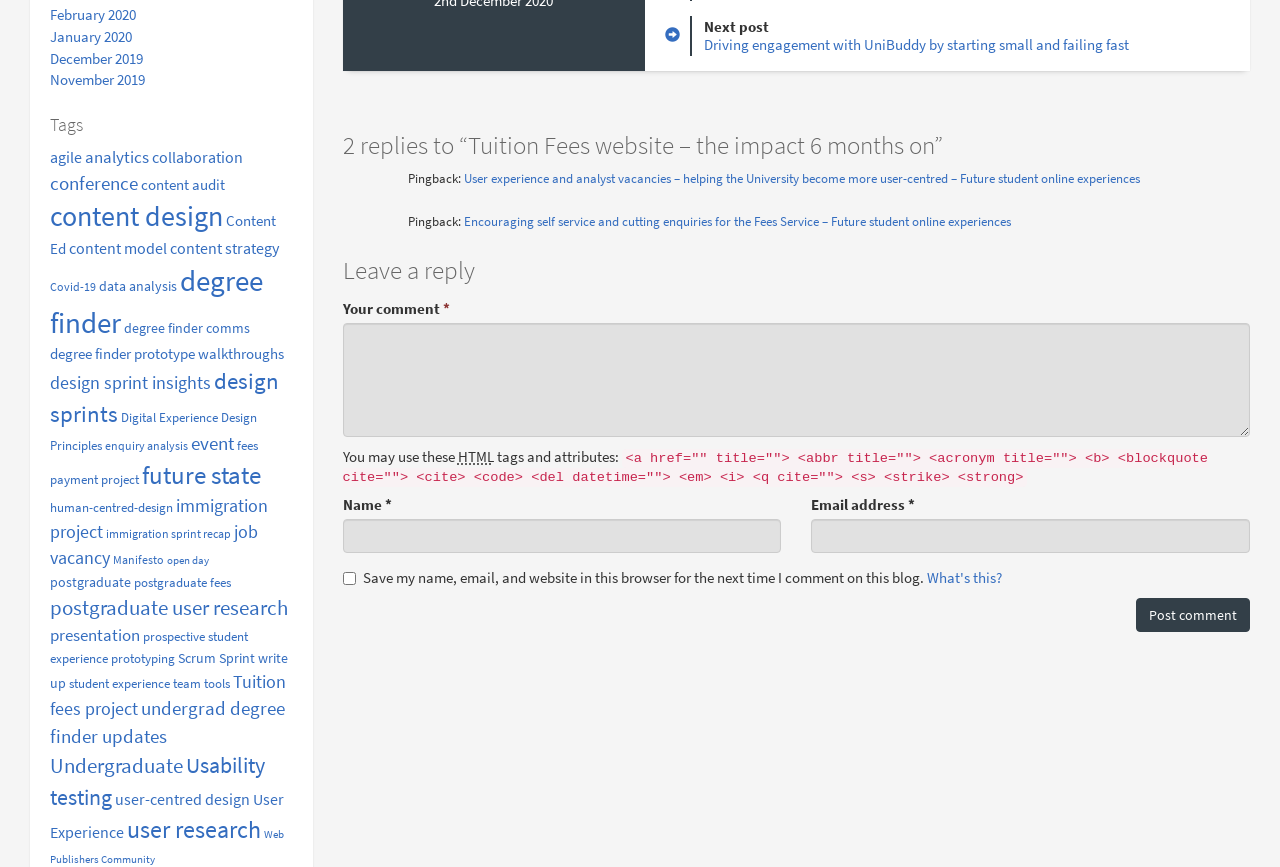Locate the coordinates of the bounding box for the clickable region that fulfills this instruction: "Leave a reply".

[0.268, 0.296, 0.977, 0.328]